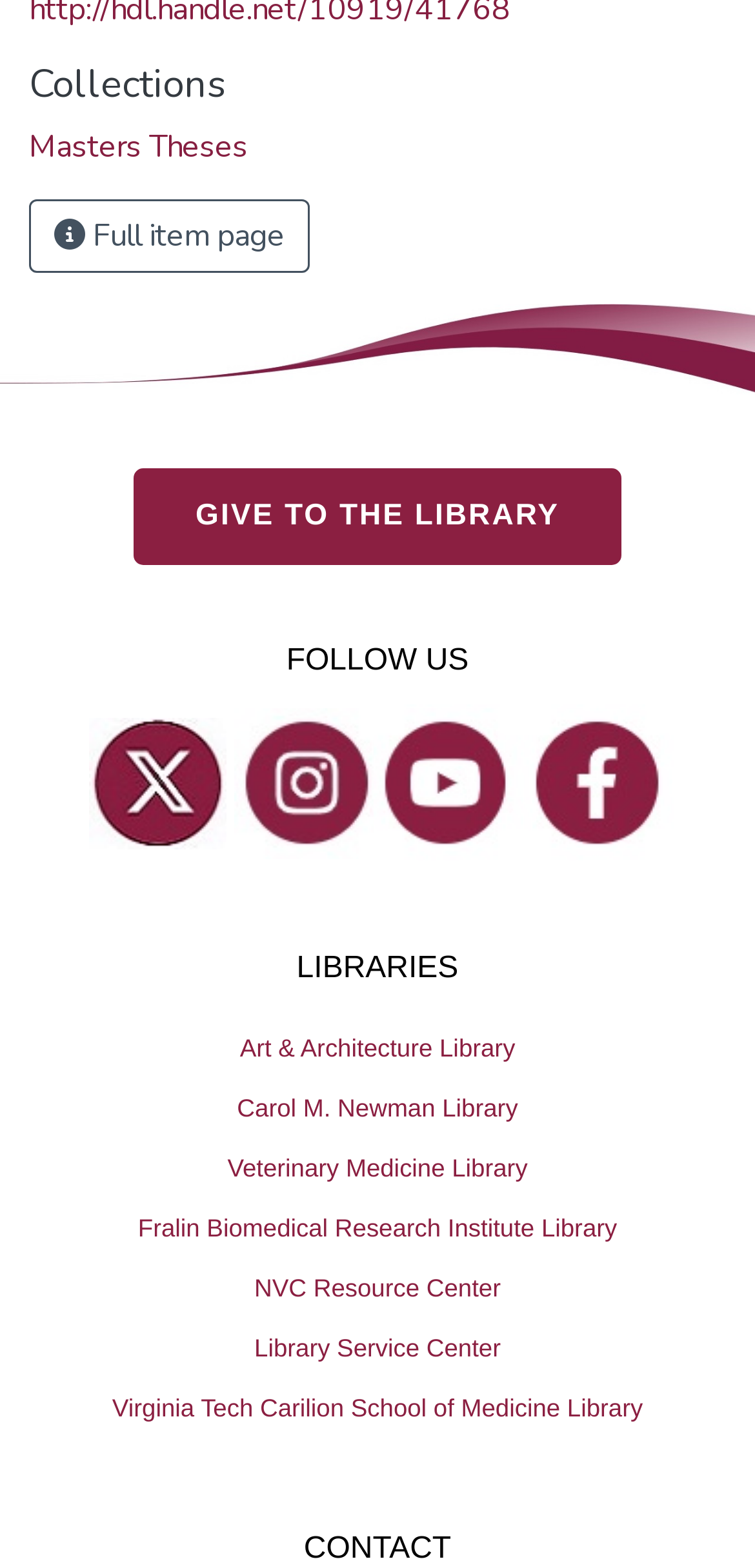Find the bounding box of the UI element described as: "Fralin Biomedical Research Institute Library". The bounding box coordinates should be given as four float values between 0 and 1, i.e., [left, top, right, bottom].

[0.0, 0.763, 1.0, 0.802]